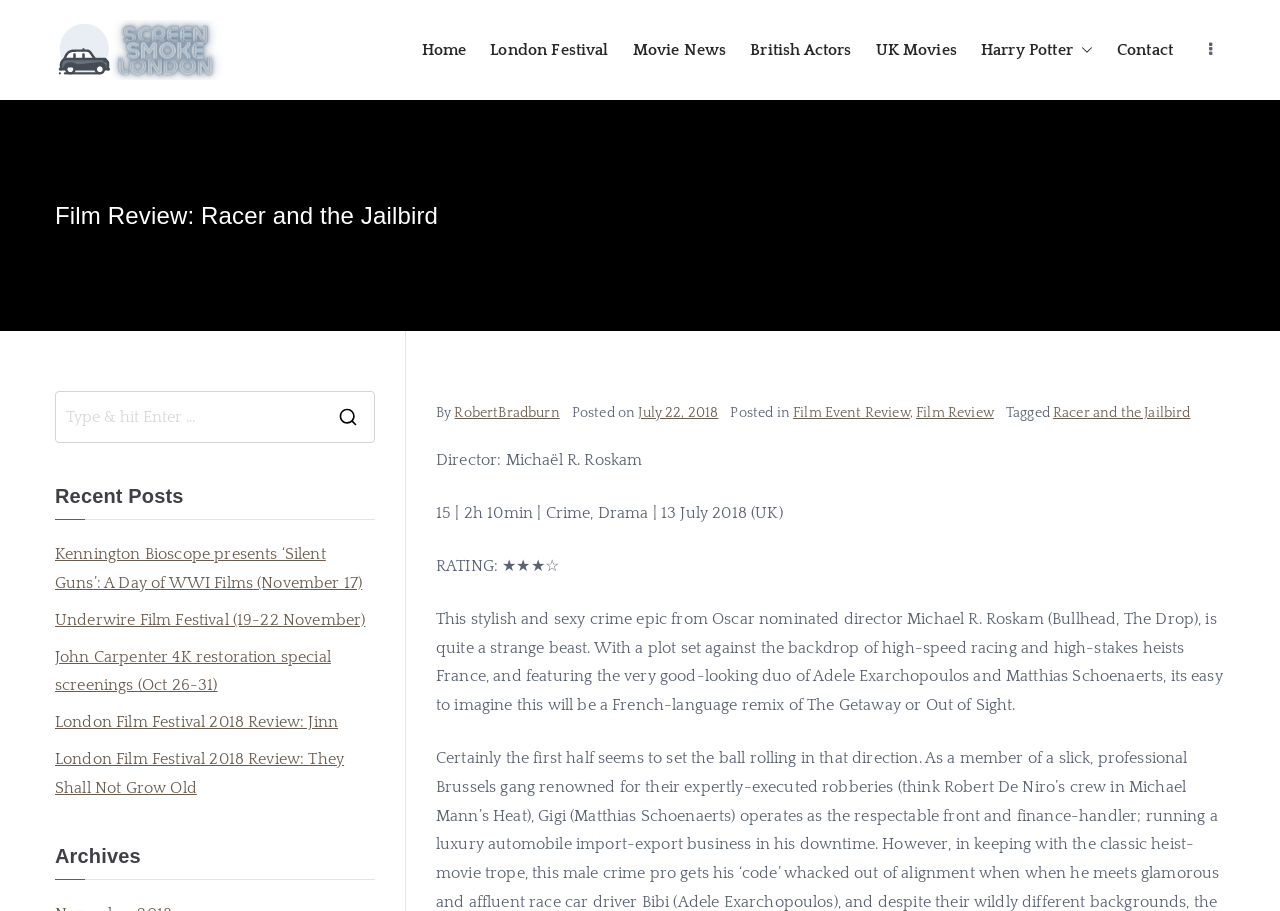Based on what you see in the screenshot, provide a thorough answer to this question: Who is the author of the review?

I found the author of the review by looking at the text 'By RobertBradburn' which is located above the review content.